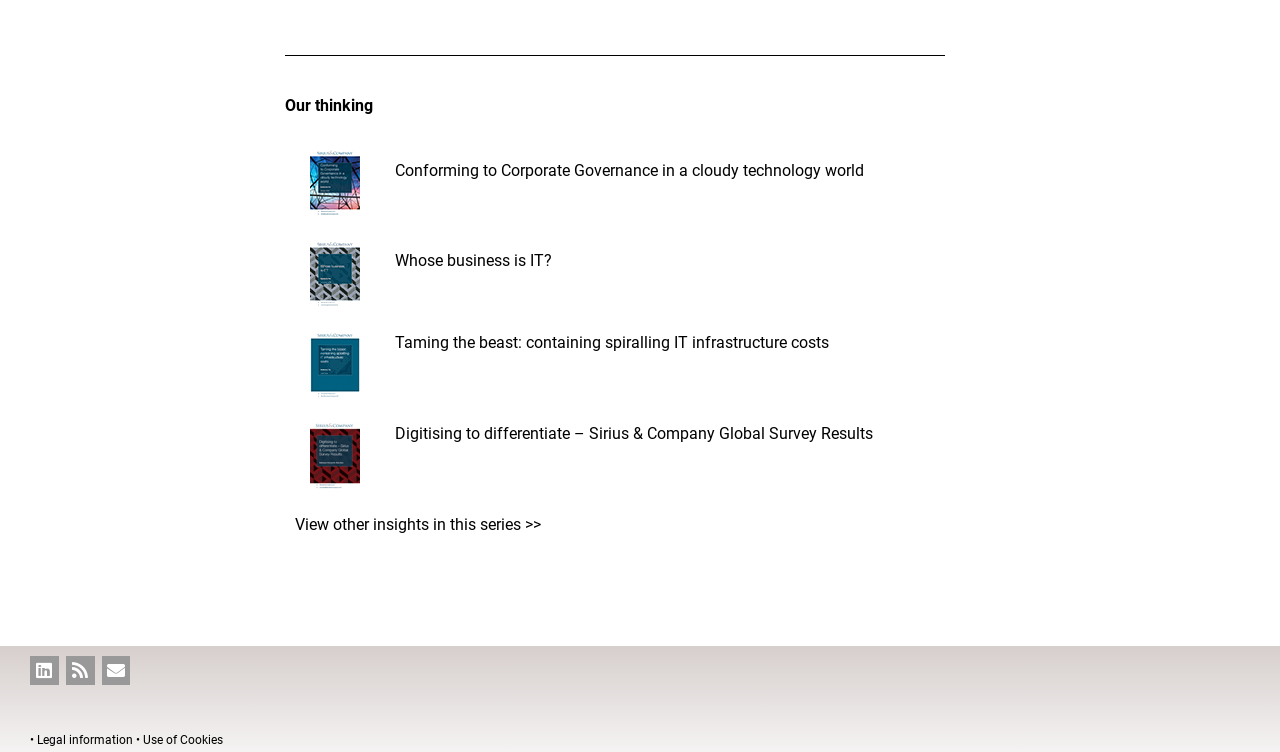Locate the bounding box coordinates of the area to click to fulfill this instruction: "View other insights in this series". The bounding box should be presented as four float numbers between 0 and 1, in the order [left, top, right, bottom].

[0.231, 0.685, 0.423, 0.71]